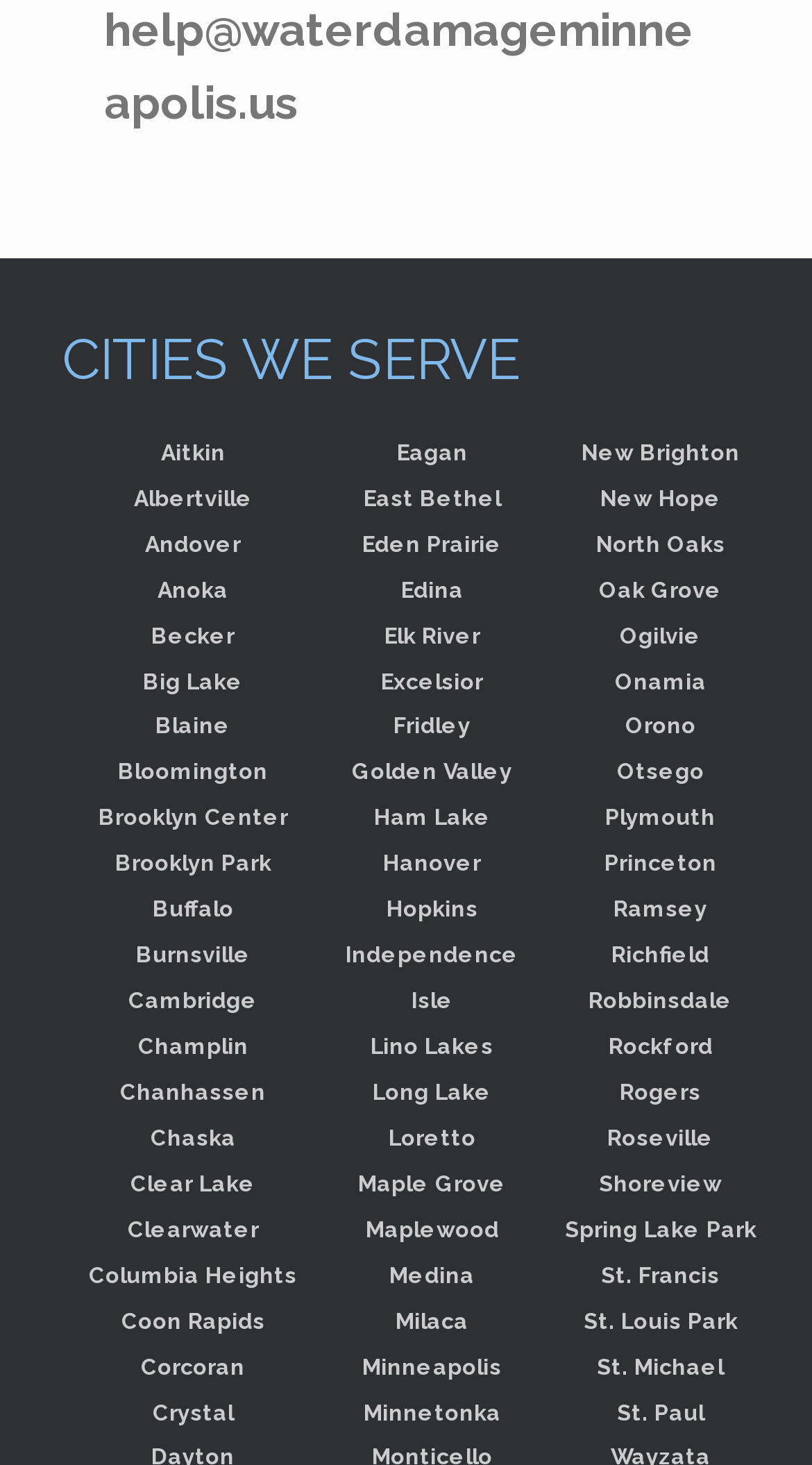Identify the bounding box coordinates of the clickable section necessary to follow the following instruction: "Visit the page for Minneapolis". The coordinates should be presented as four float numbers from 0 to 1, i.e., [left, top, right, bottom].

[0.446, 0.924, 0.618, 0.941]